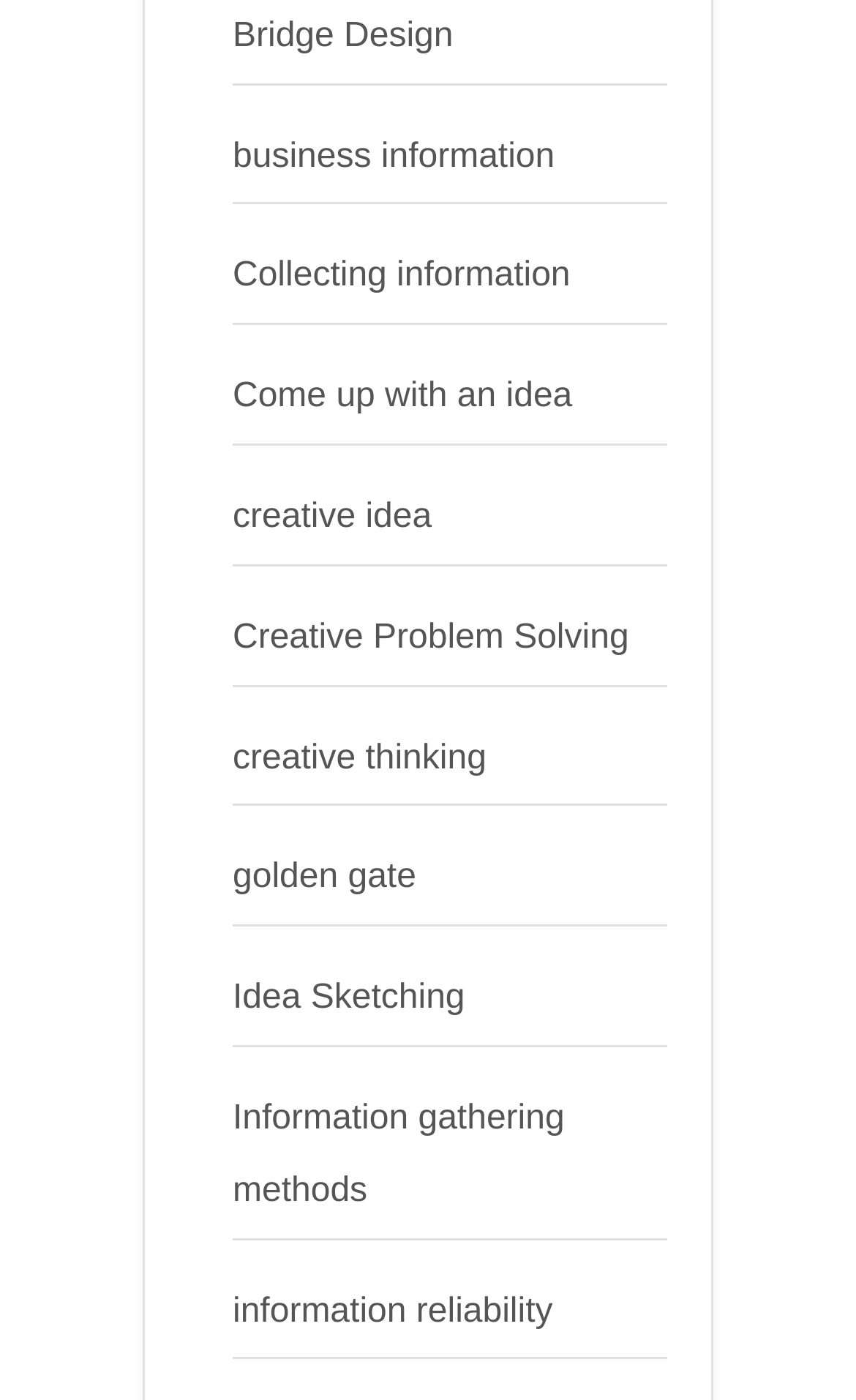What is the topic related to the Golden Gate?
Refer to the image and give a detailed response to the question.

The link 'Golden Gate' is located near the link 'Bridge Design', suggesting that the Golden Gate is a famous bridge, and the topic related to it is bridge design.